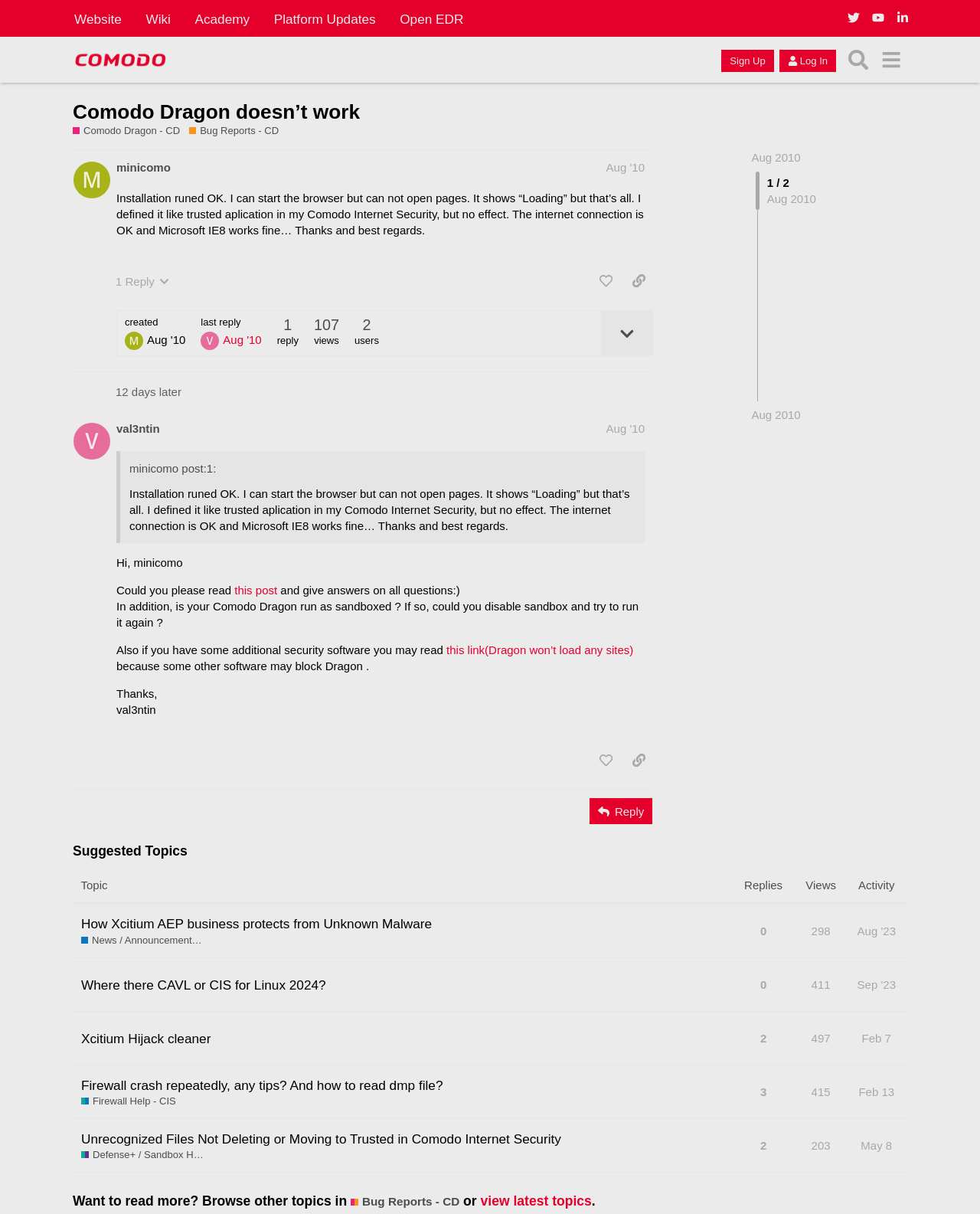Please provide the main heading of the webpage content.

Comodo Dragon doesn’t work